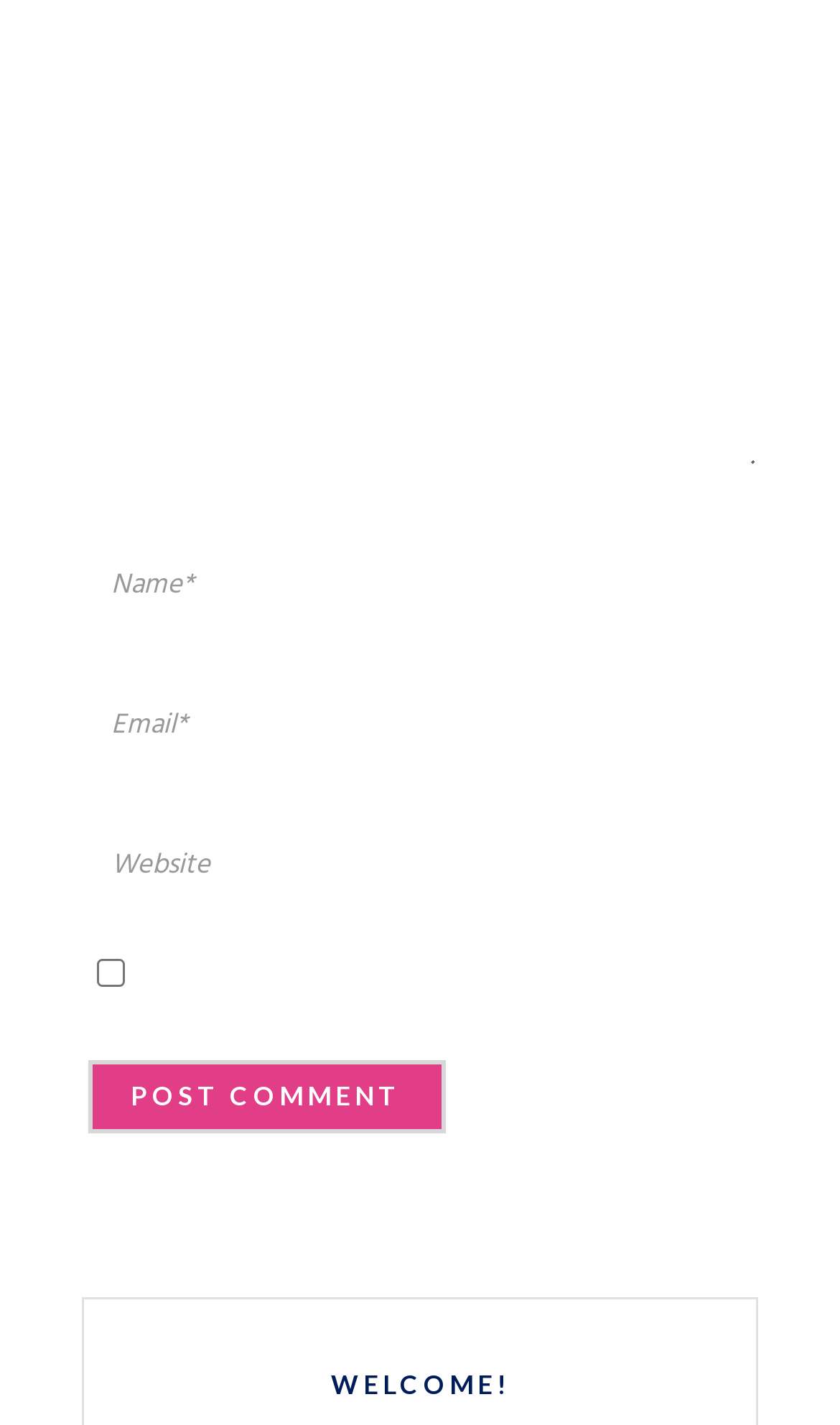Identify the bounding box for the element characterized by the following description: "name="comment"".

[0.104, 0.026, 0.903, 0.328]